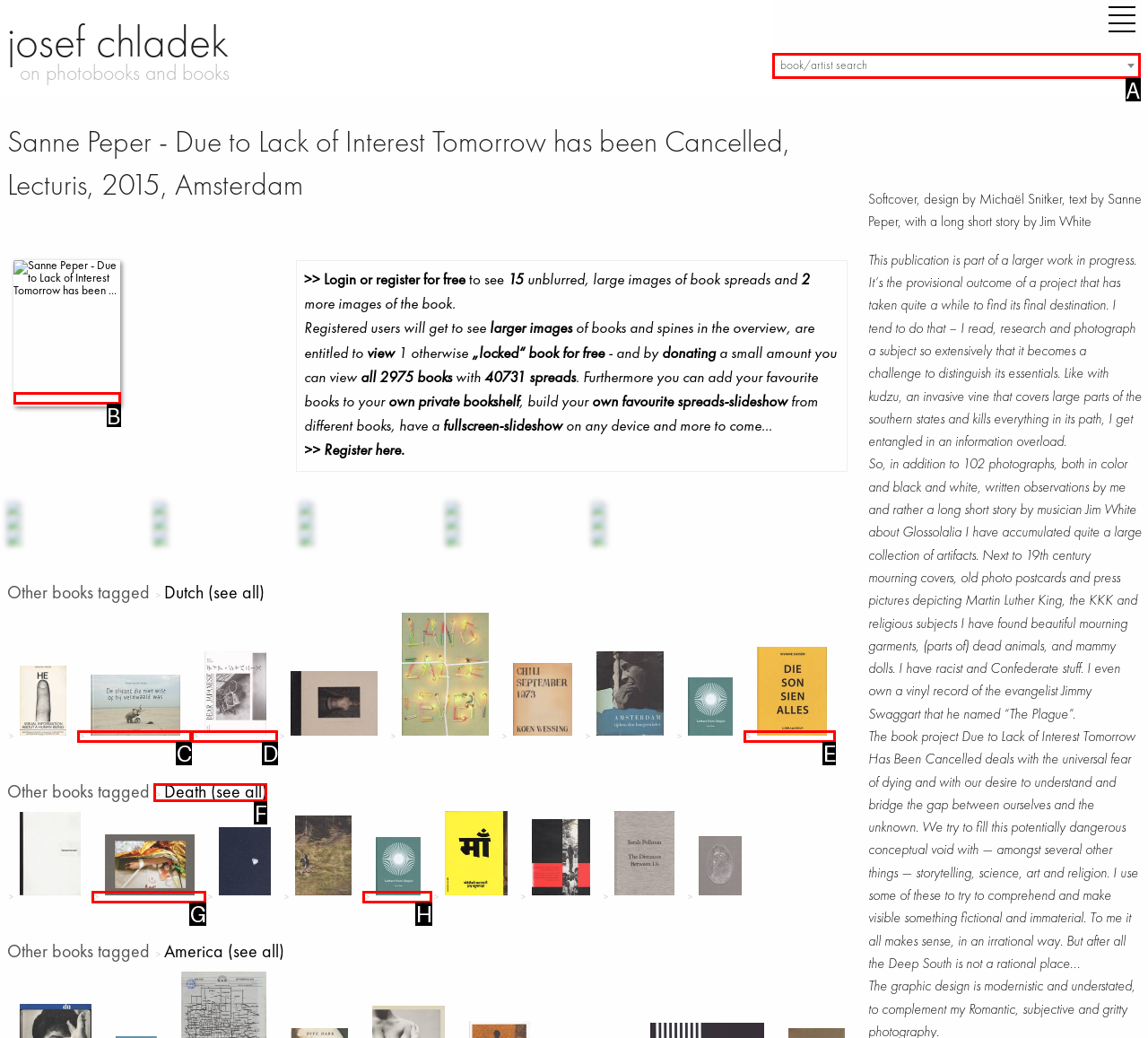Tell me which one HTML element best matches the description: book/artist search
Answer with the option's letter from the given choices directly.

A